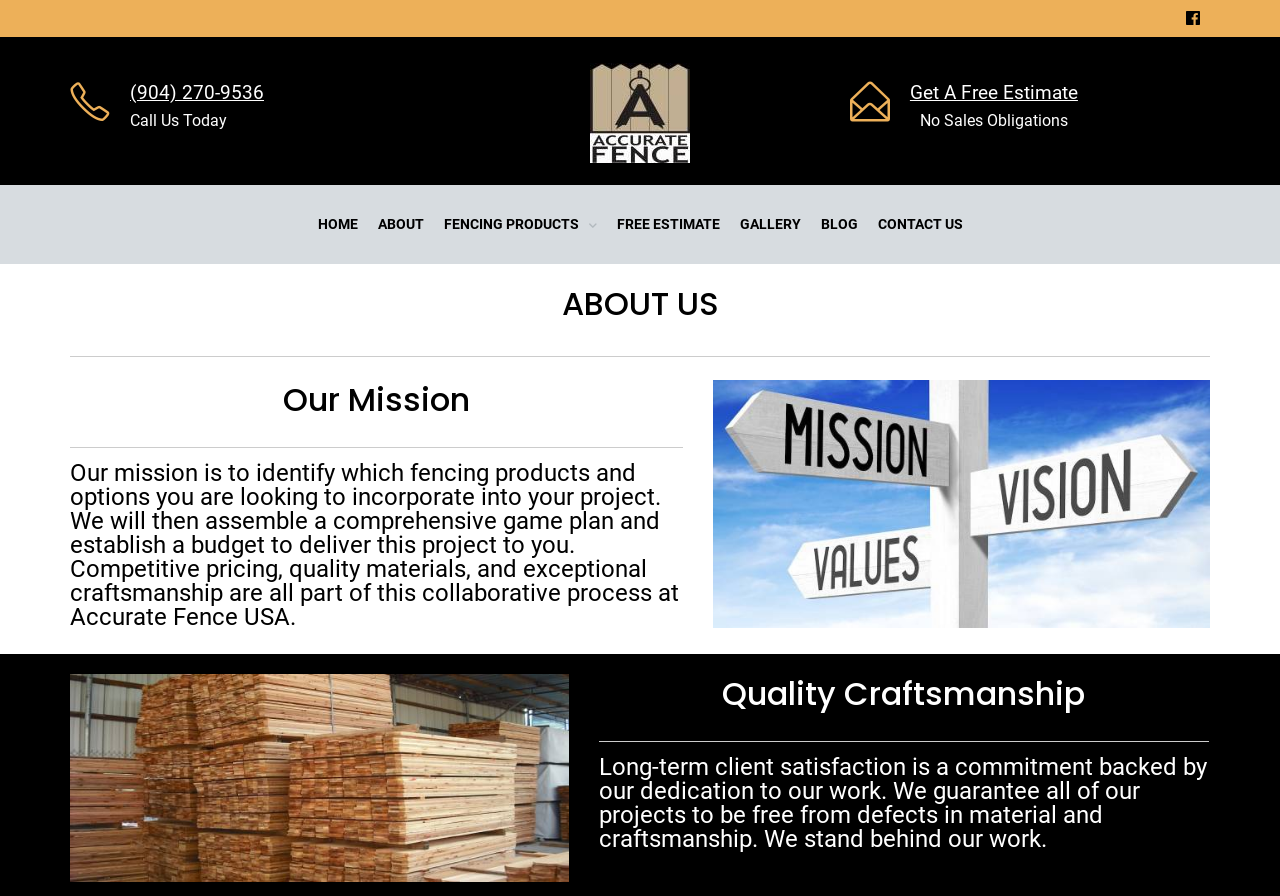Specify the bounding box coordinates of the region I need to click to perform the following instruction: "Get a free estimate". The coordinates must be four float numbers in the range of 0 to 1, i.e., [left, top, right, bottom].

[0.711, 0.09, 0.842, 0.116]